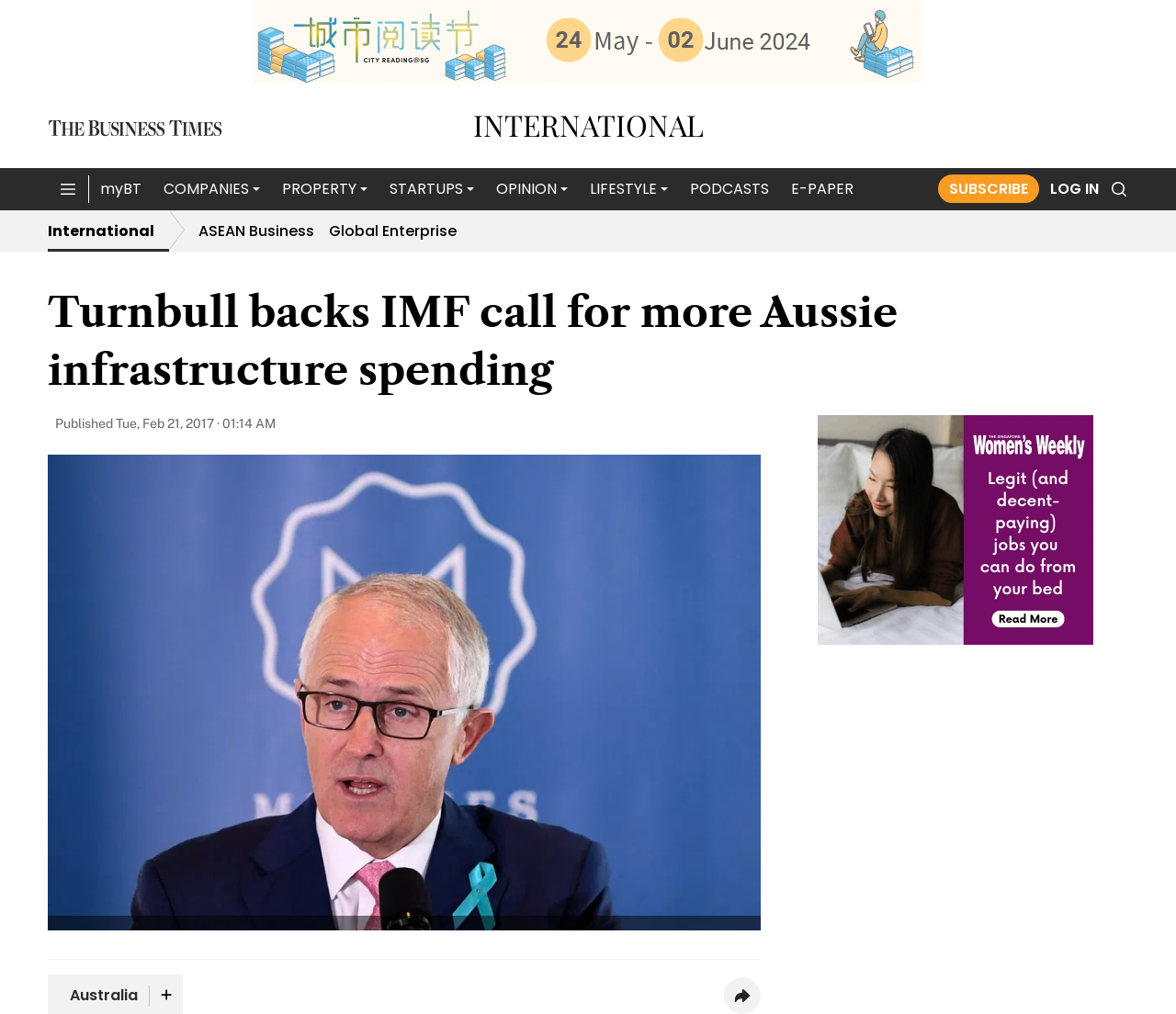Refer to the screenshot and answer the following question in detail:
Is there a search function on the webpage?

I determined that there is a search function on the webpage by finding a button element with the text 'Search' and an image icon, indicating that users can search for content on the website.